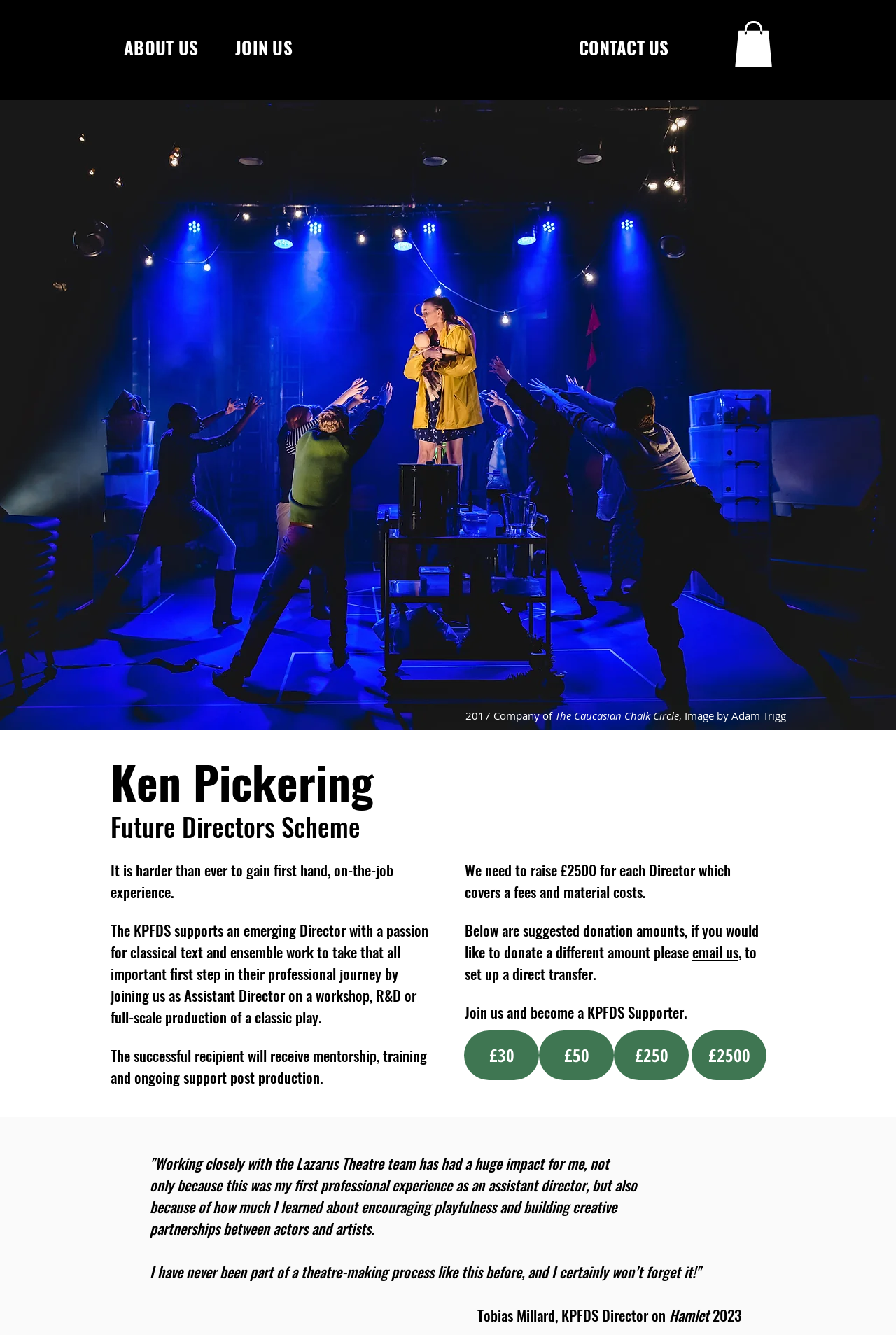What is the minimum donation amount suggested?
Refer to the screenshot and respond with a concise word or phrase.

£30